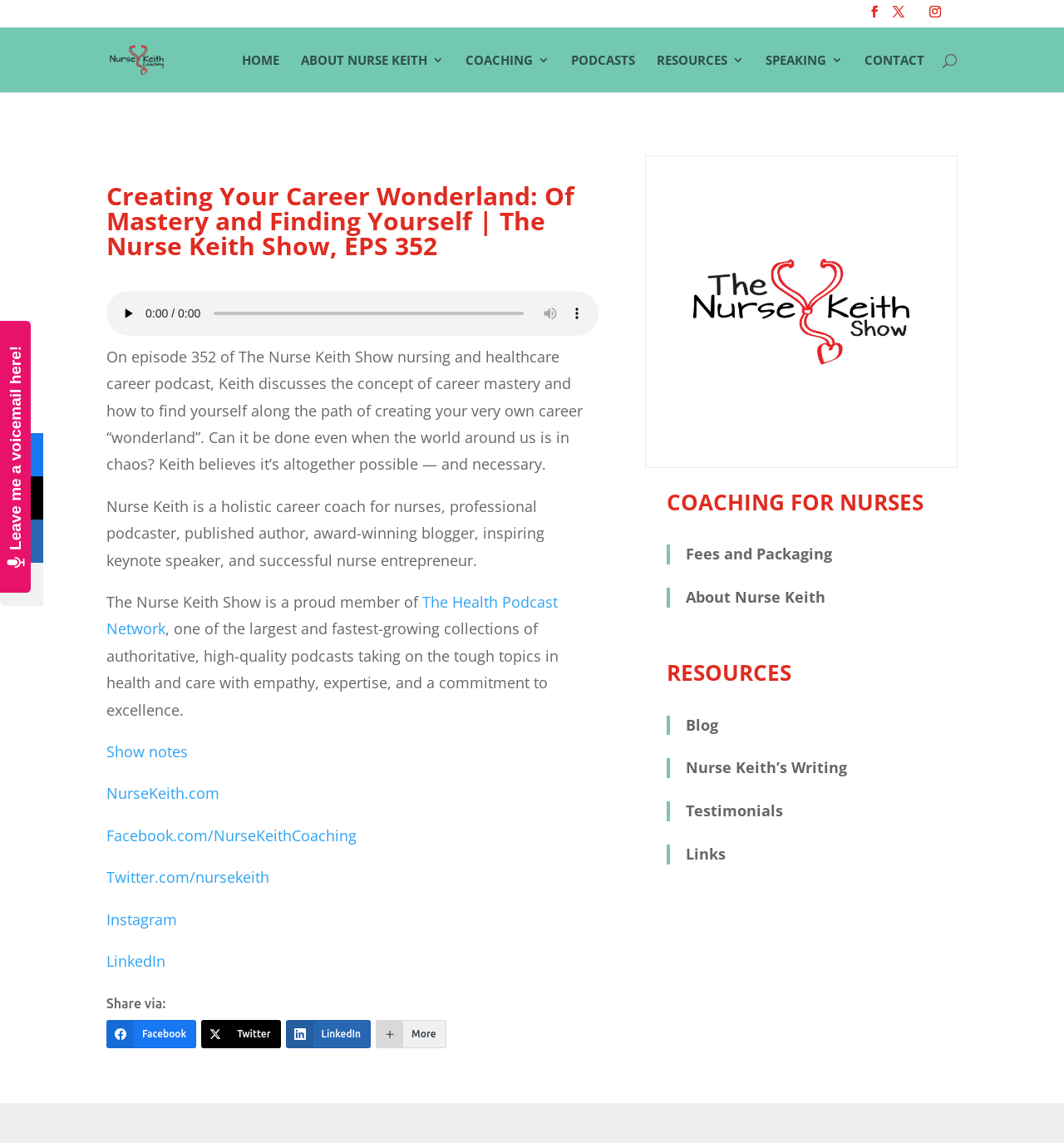What is the name of the career coach? Please answer the question using a single word or phrase based on the image.

Nurse Keith